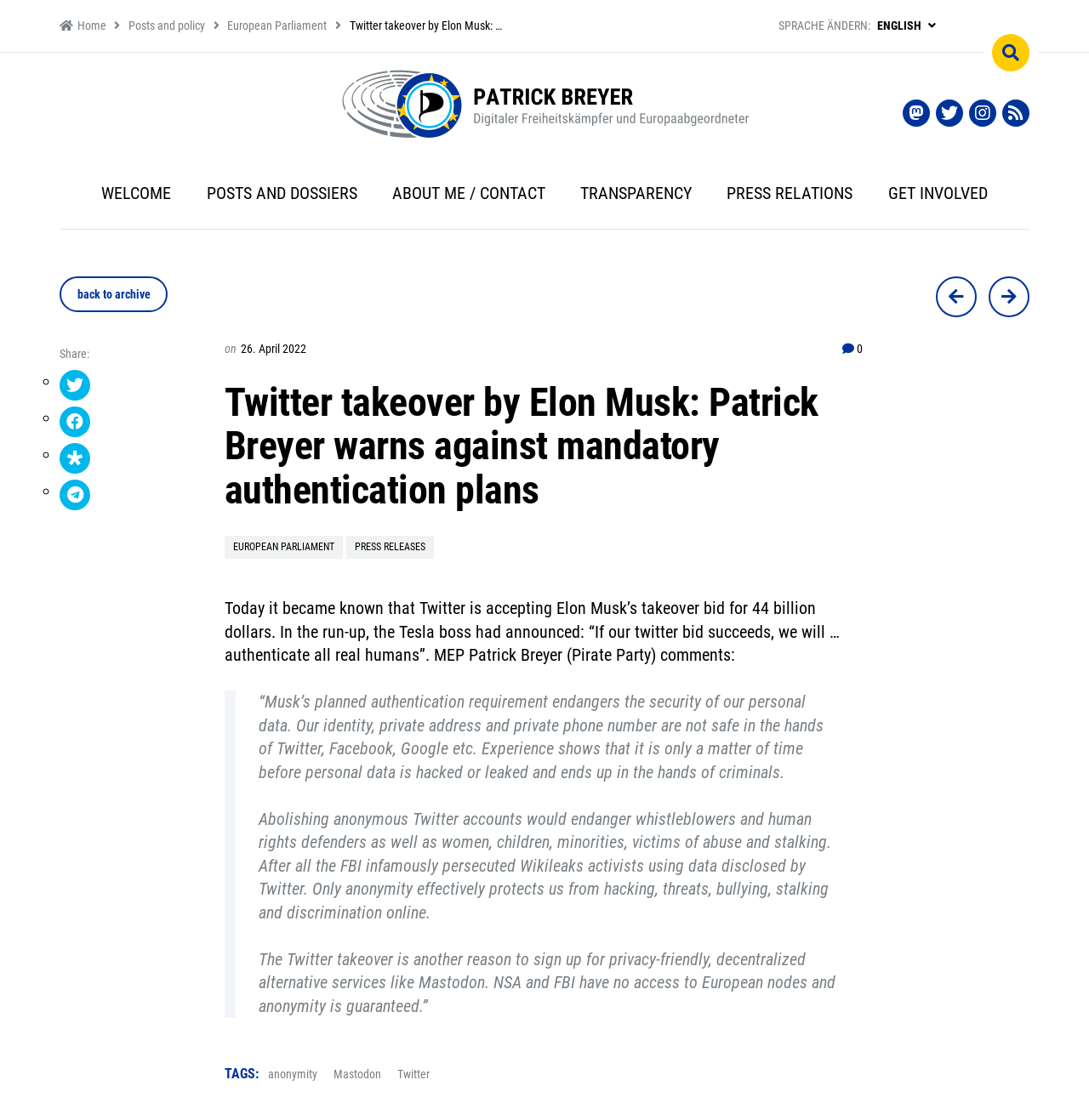Please find and report the primary heading text from the webpage.

Twitter takeover by Elon Musk: Patrick Breyer warns against mandatory authentication plans